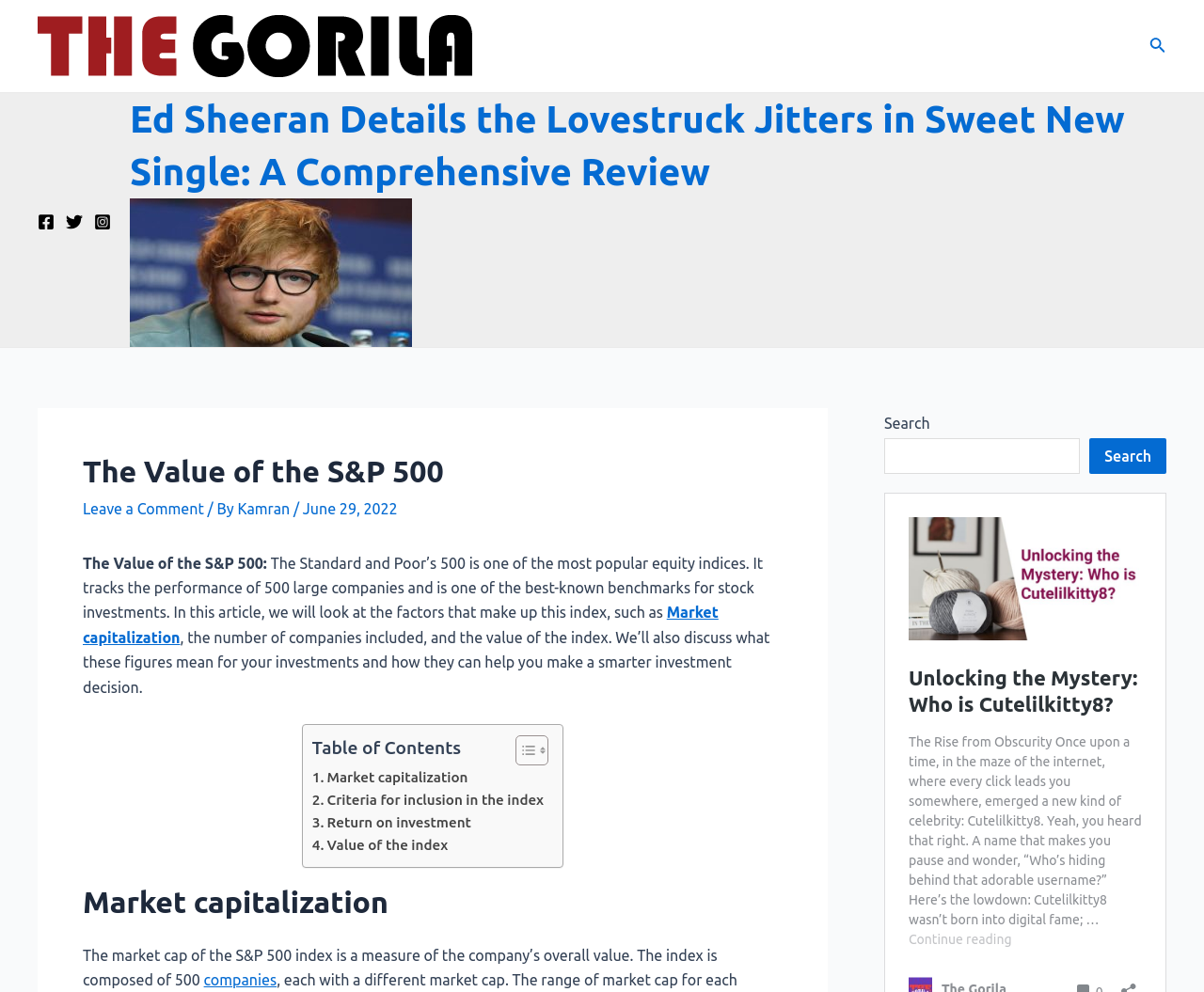Answer the question below in one word or phrase:
How many links are there in the table of contents?

4